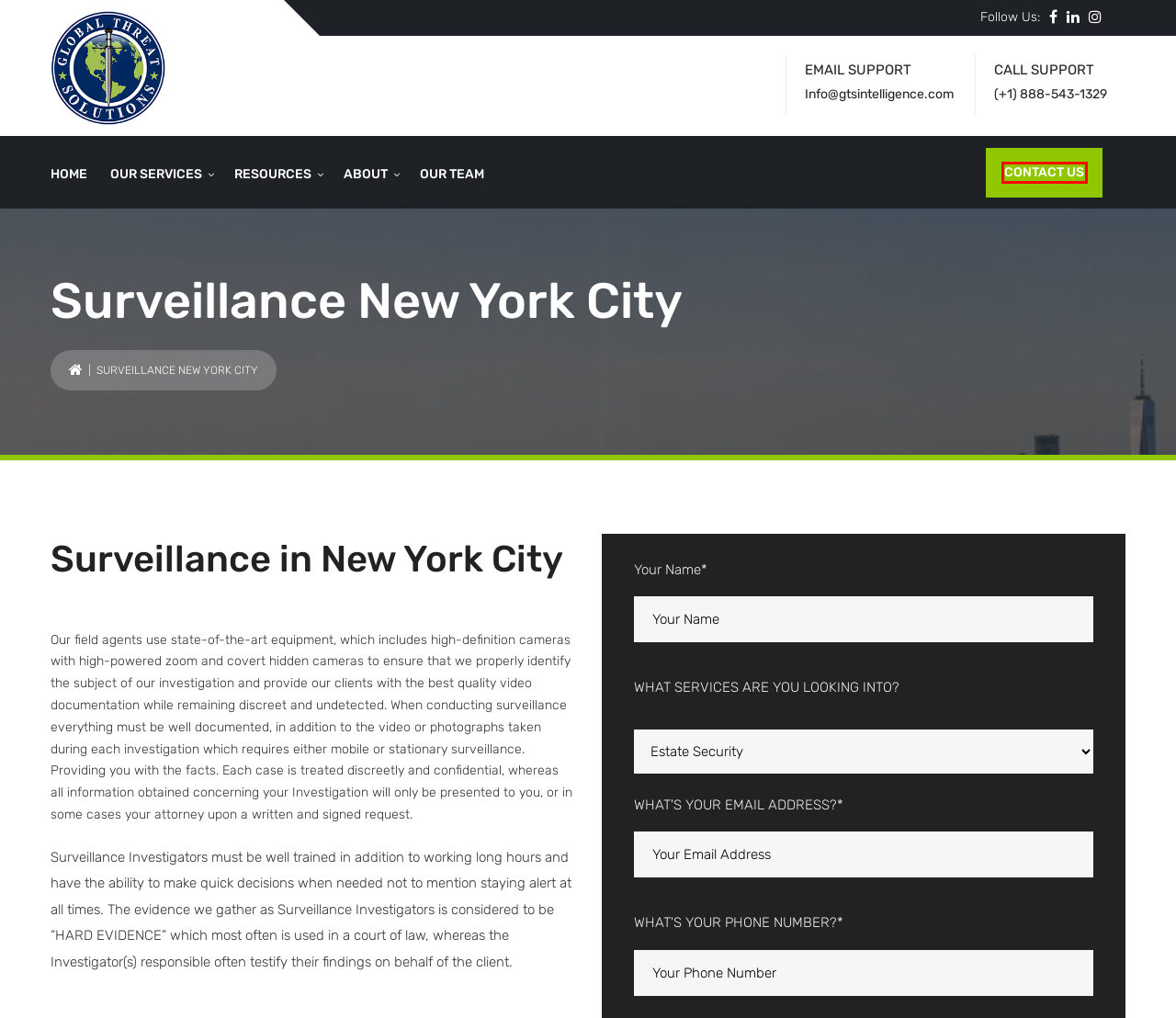Look at the screenshot of the webpage and find the element within the red bounding box. Choose the webpage description that best fits the new webpage that will appear after clicking the element. Here are the candidates:
A. Our Team - Global Threat Solutions
B. Threat Investigation Services - Global Threat Solutions
C. Law Firm Investigation Support Services - Global Threat Solutions
D. Contact Us - Global Threat Solutions
E. Global Threat Solutions - Executive Protection, Luxury Retail Security
F. About Us - International Private Investigations
G. Residential Security Services - Protection Security
H. Business Diligence Investigation Service - Global Threat Solutions

D